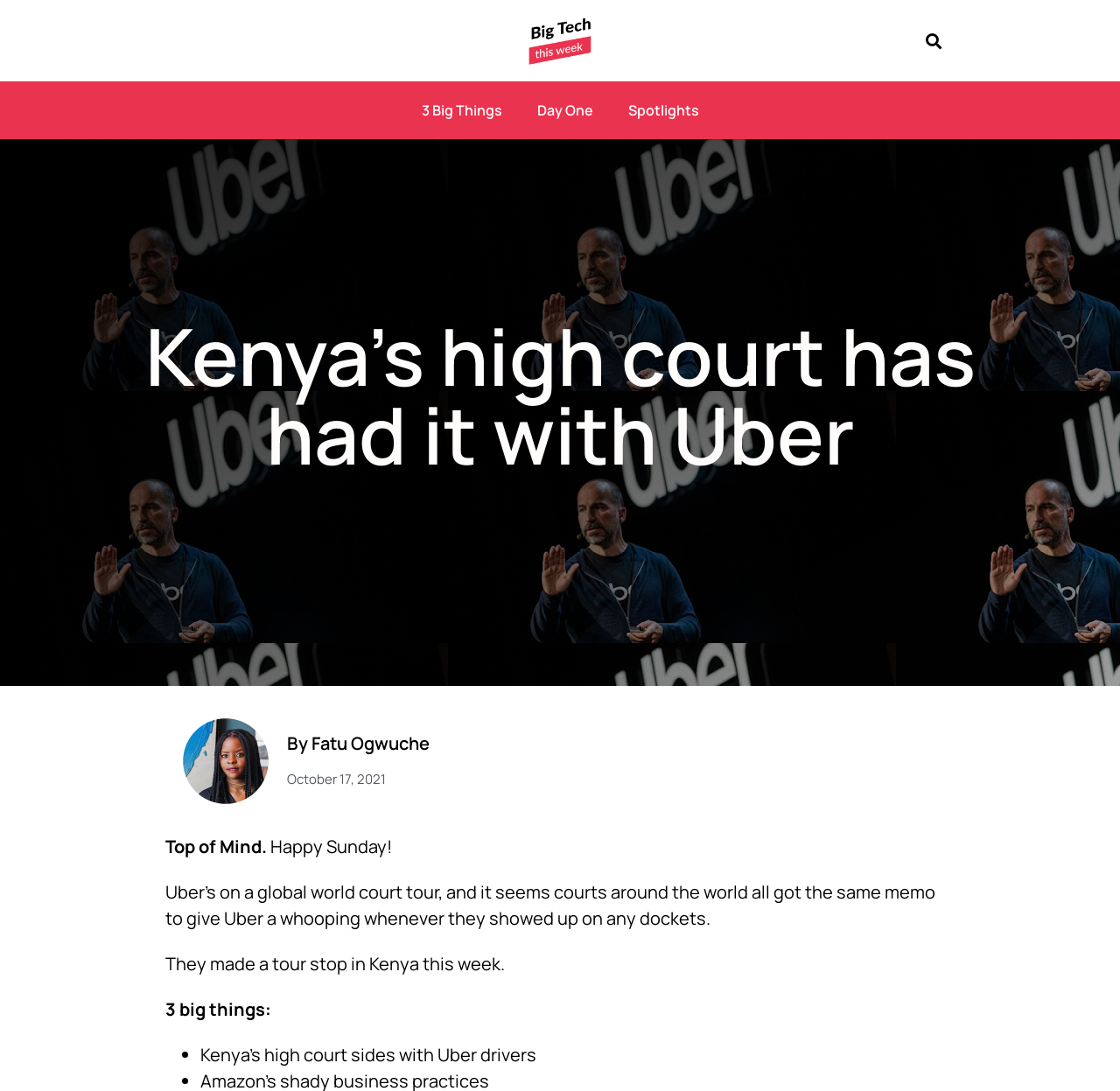What is the date of this article?
Please provide a single word or phrase as your answer based on the screenshot.

October 17, 2021